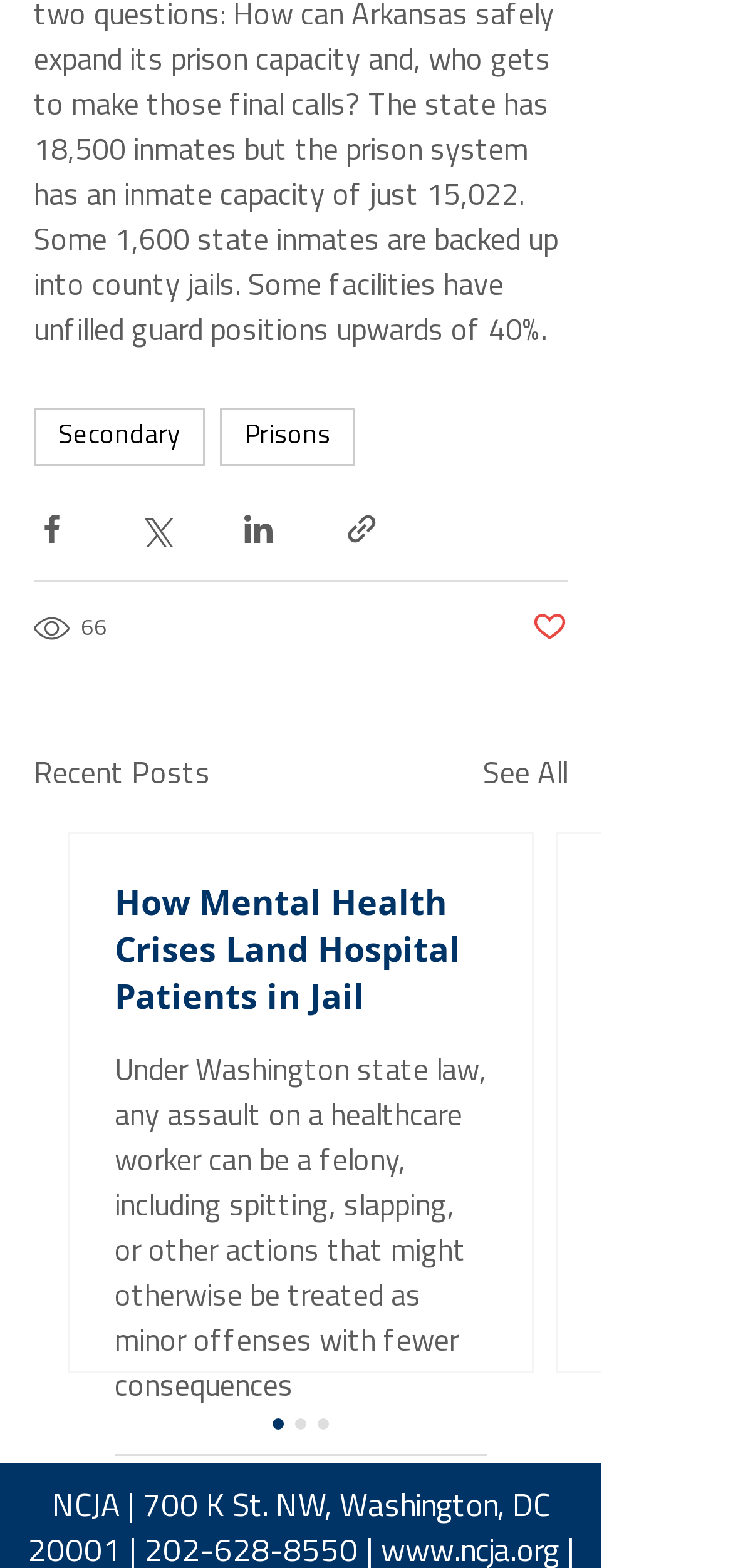Please find and report the bounding box coordinates of the element to click in order to perform the following action: "Click on the 'Secondary' link". The coordinates should be expressed as four float numbers between 0 and 1, in the format [left, top, right, bottom].

[0.046, 0.26, 0.279, 0.297]